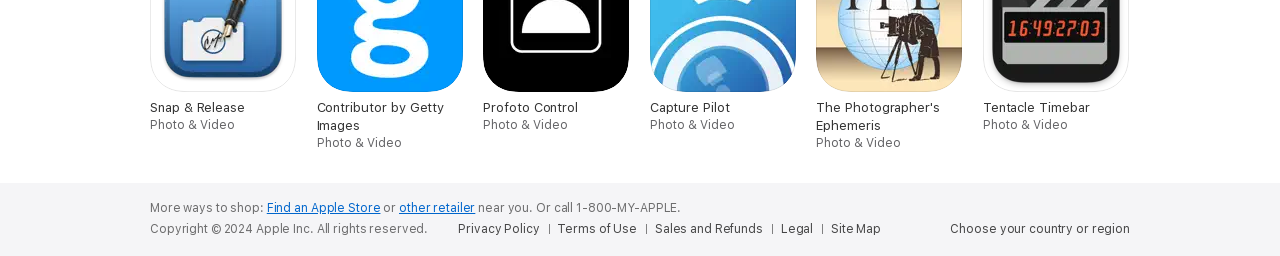Identify the bounding box coordinates of the element that should be clicked to fulfill this task: "Go to Terms of Use". The coordinates should be provided as four float numbers between 0 and 1, i.e., [left, top, right, bottom].

[0.436, 0.863, 0.505, 0.926]